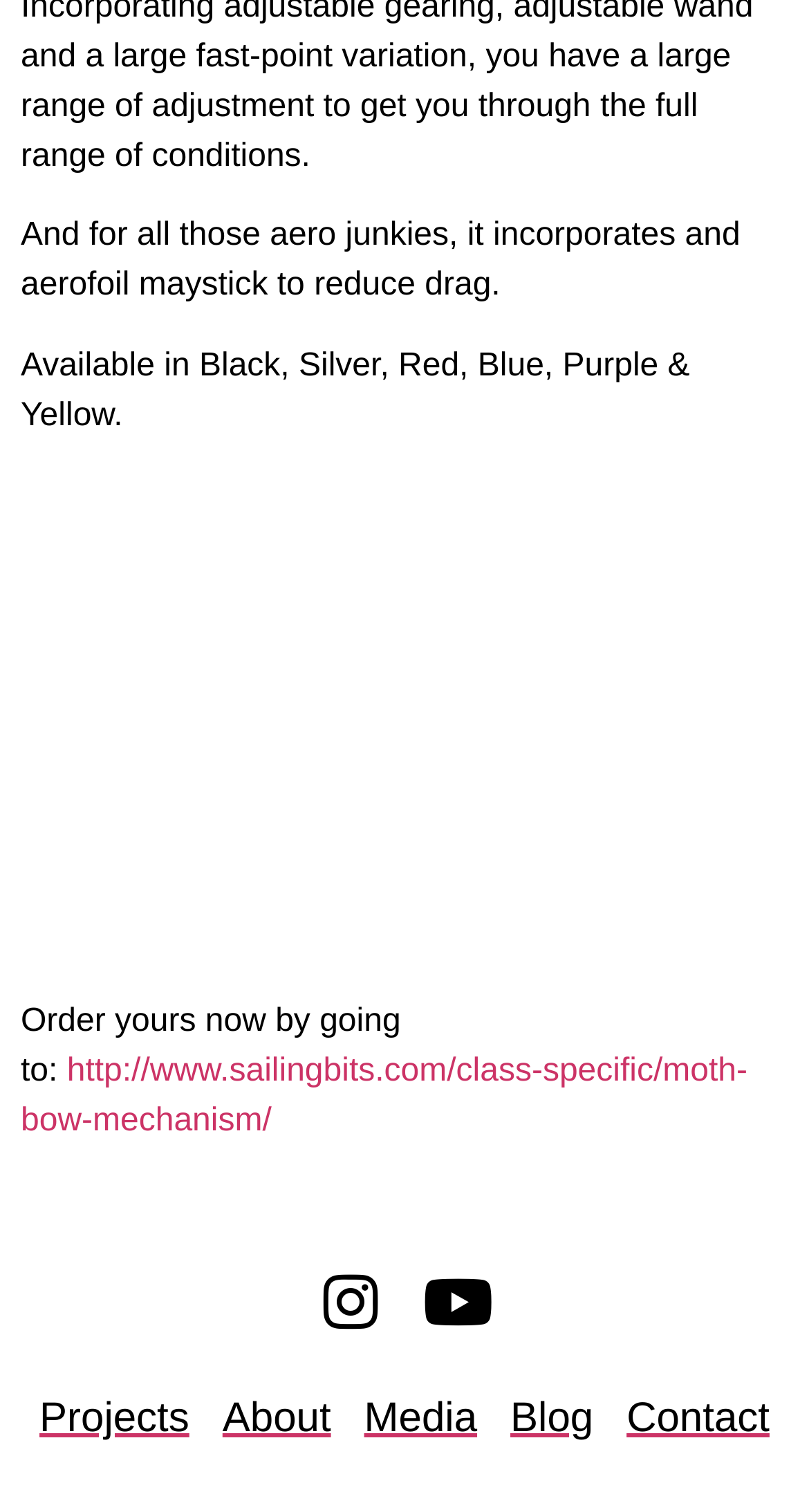Using the information in the image, give a comprehensive answer to the question: 
How many main sections are on the website?

The links at the bottom of the page suggest that there are six main sections on the website: Projects, About, Media, Blog, Contact, and an unspecified section linked to the sailingbits.com webpage.